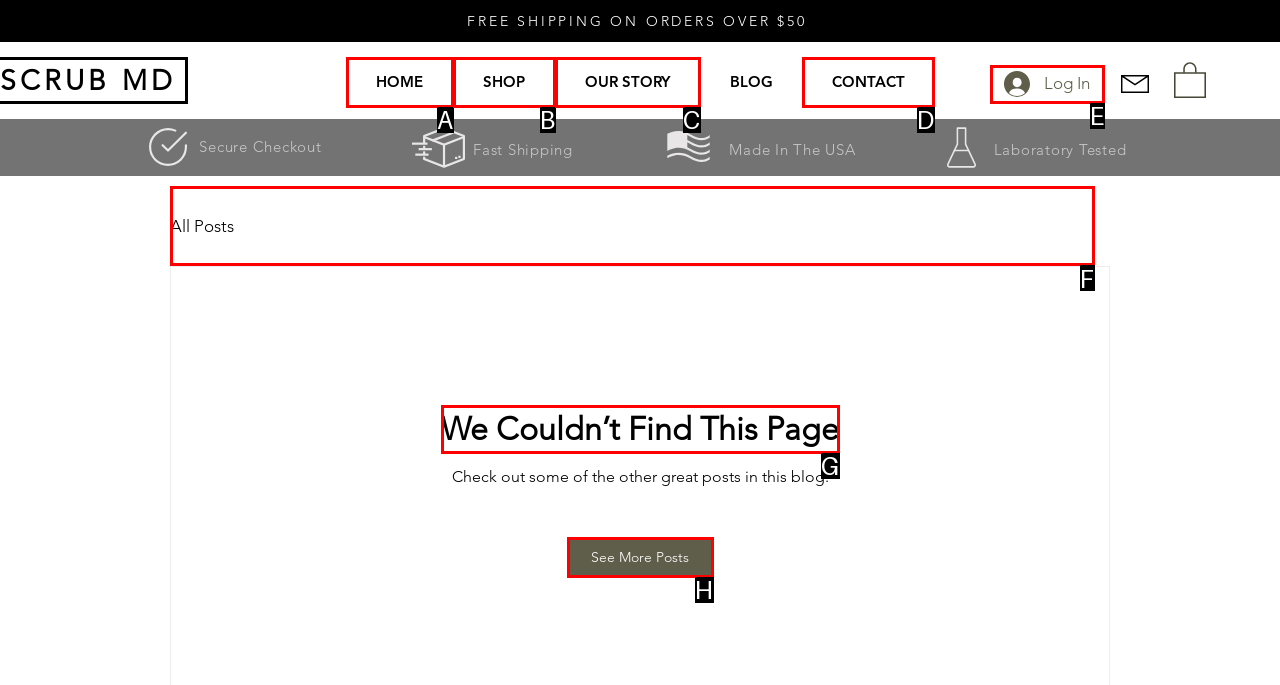Determine the right option to click to perform this task: Read the BLOG posts
Answer with the correct letter from the given choices directly.

F